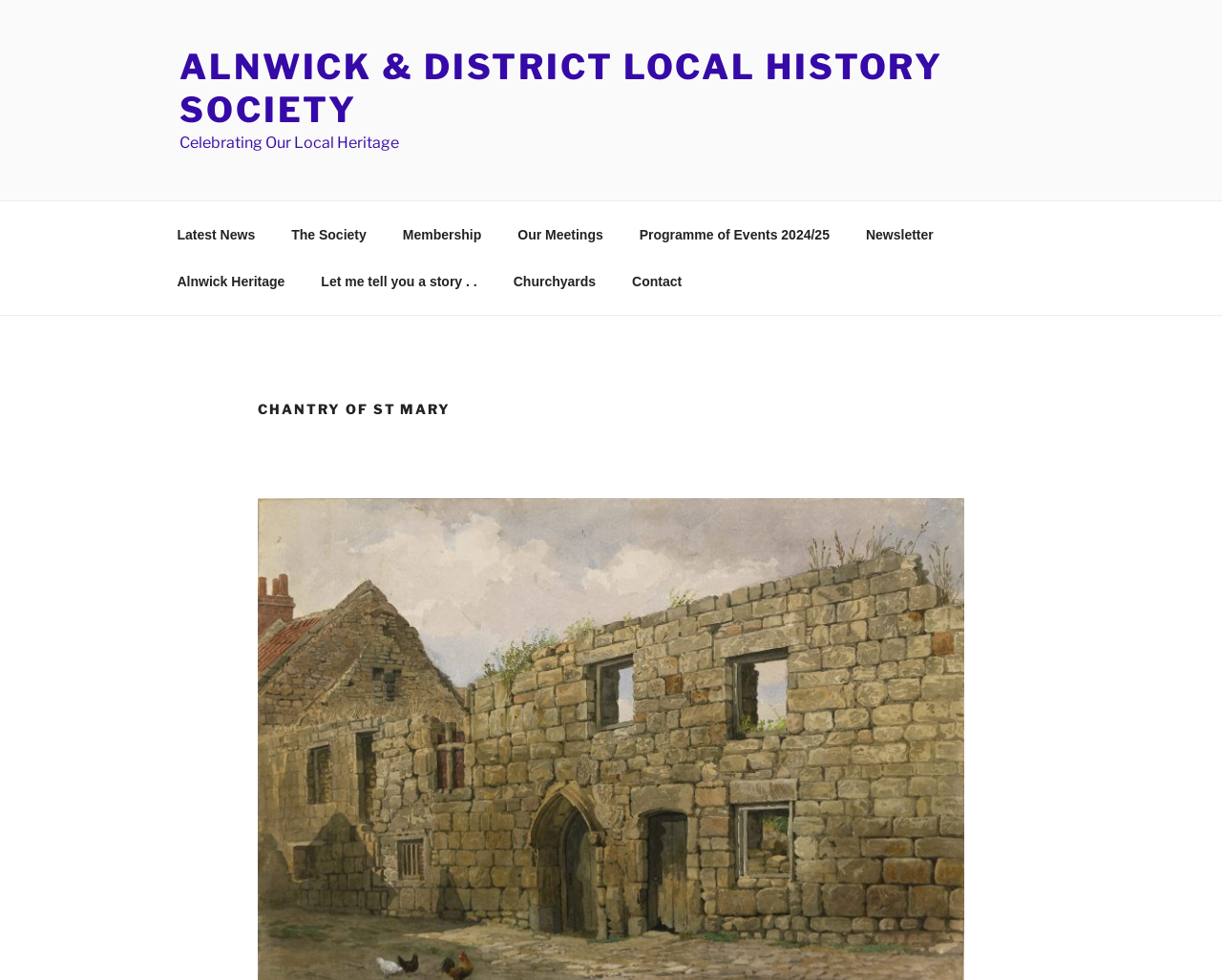What is the name of the local history society?
From the details in the image, answer the question comprehensively.

I found the answer by looking at the top of the webpage, where it says 'ALNWICK & DISTRICT LOCAL HISTORY SOCIETY' in a link element.